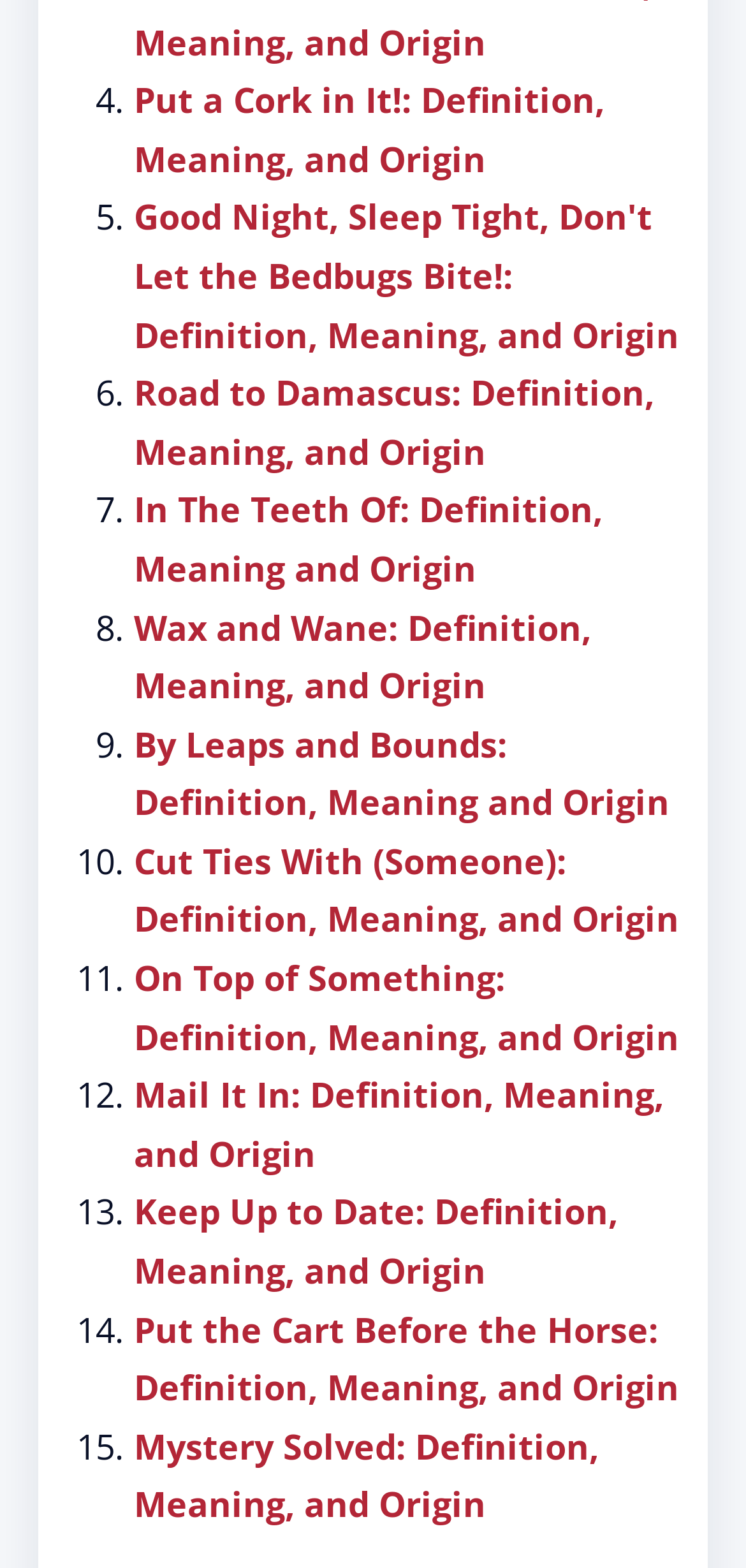What is the idiom that comes after 'Road to Damascus'?
Please provide a detailed and comprehensive answer to the question.

I looked at the links on the page and found that 'Road to Damascus' is the third link. The next link after it has the text 'In The Teeth Of: Definition, Meaning and Origin', so this is the idiom that comes after 'Road to Damascus'.